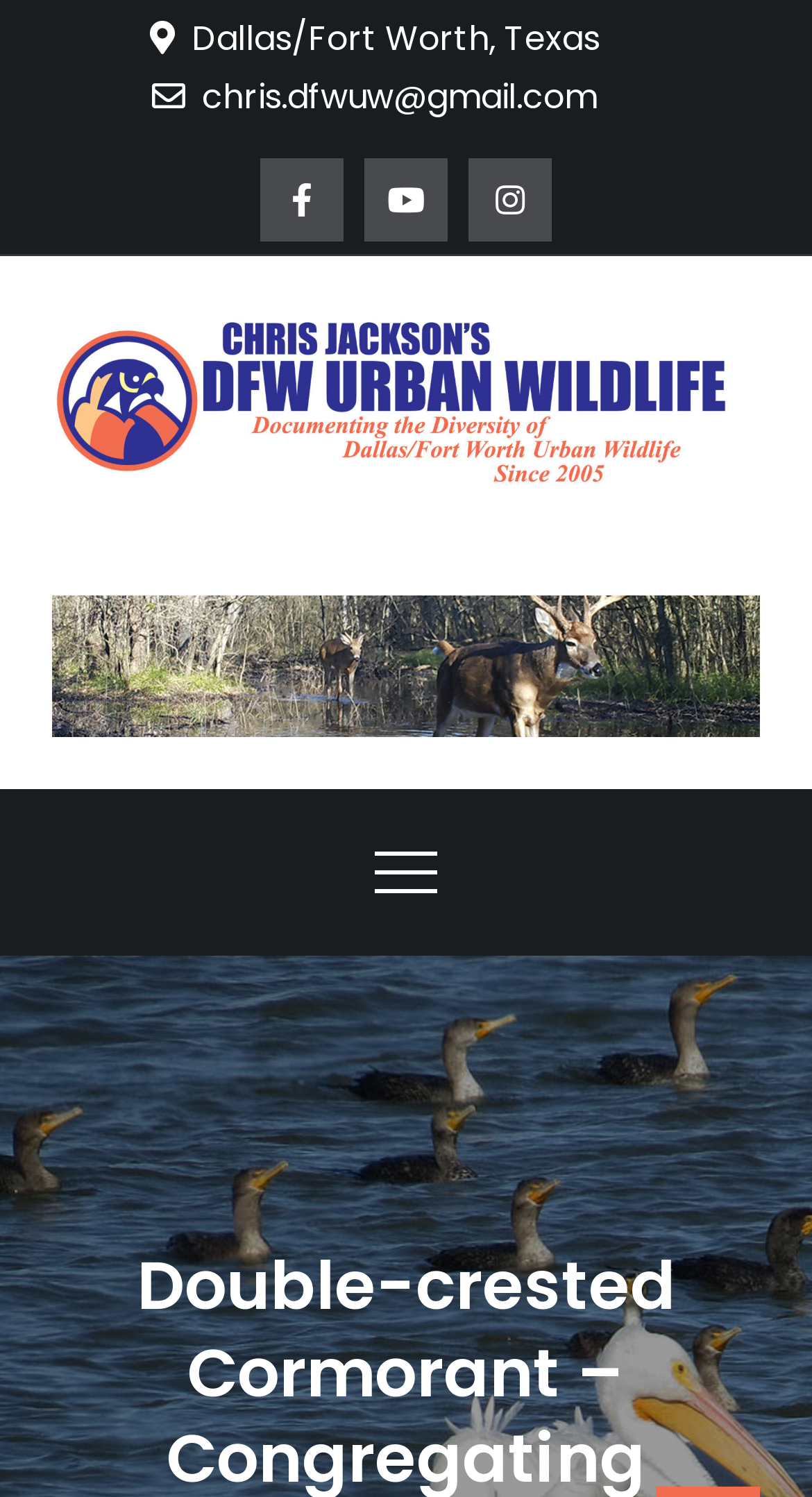Please respond in a single word or phrase: 
What type of content is on the webpage?

Wildlife observation